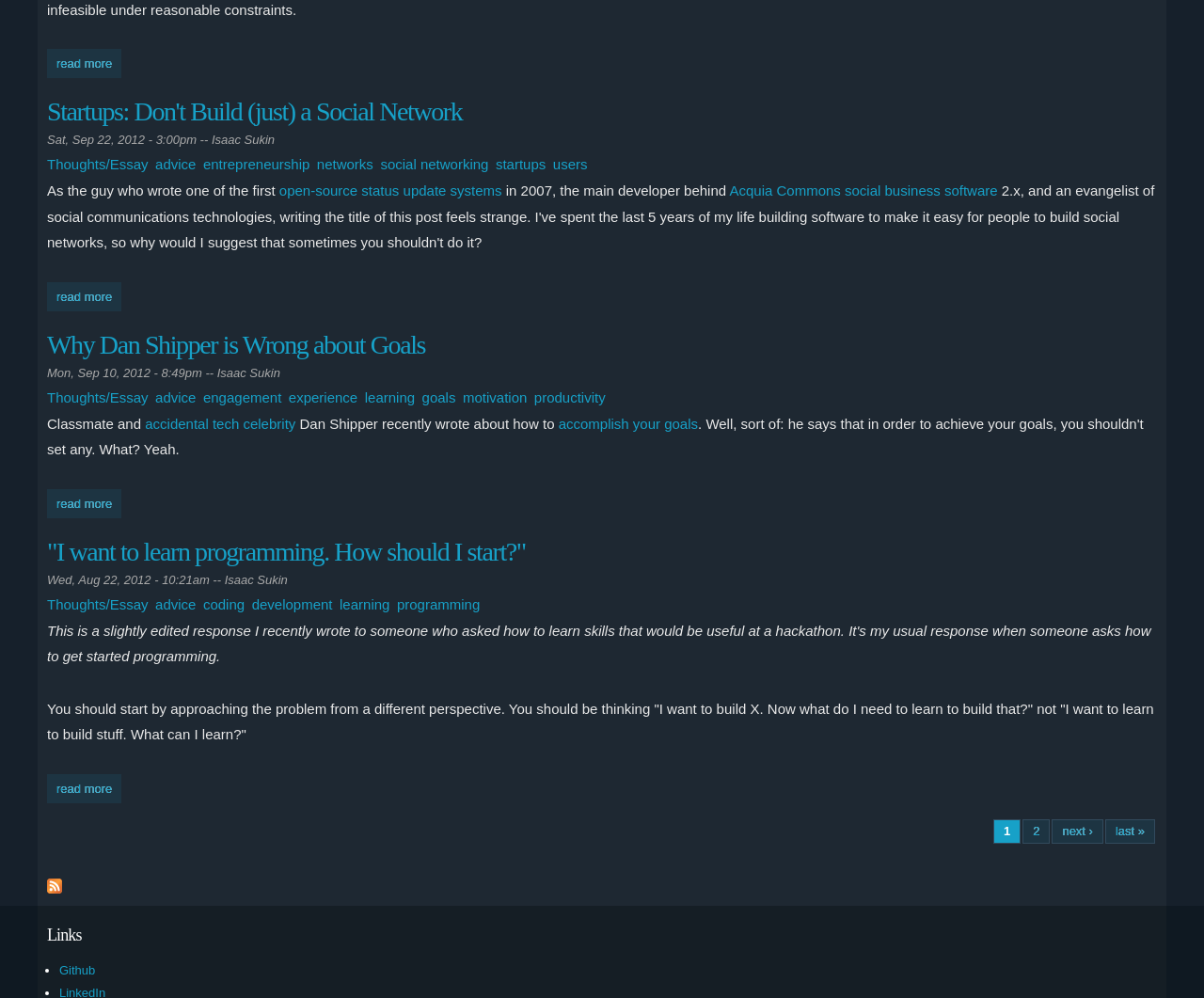Please specify the bounding box coordinates of the element that should be clicked to execute the given instruction: 'go to page 2'. Ensure the coordinates are four float numbers between 0 and 1, expressed as [left, top, right, bottom].

[0.85, 0.822, 0.871, 0.844]